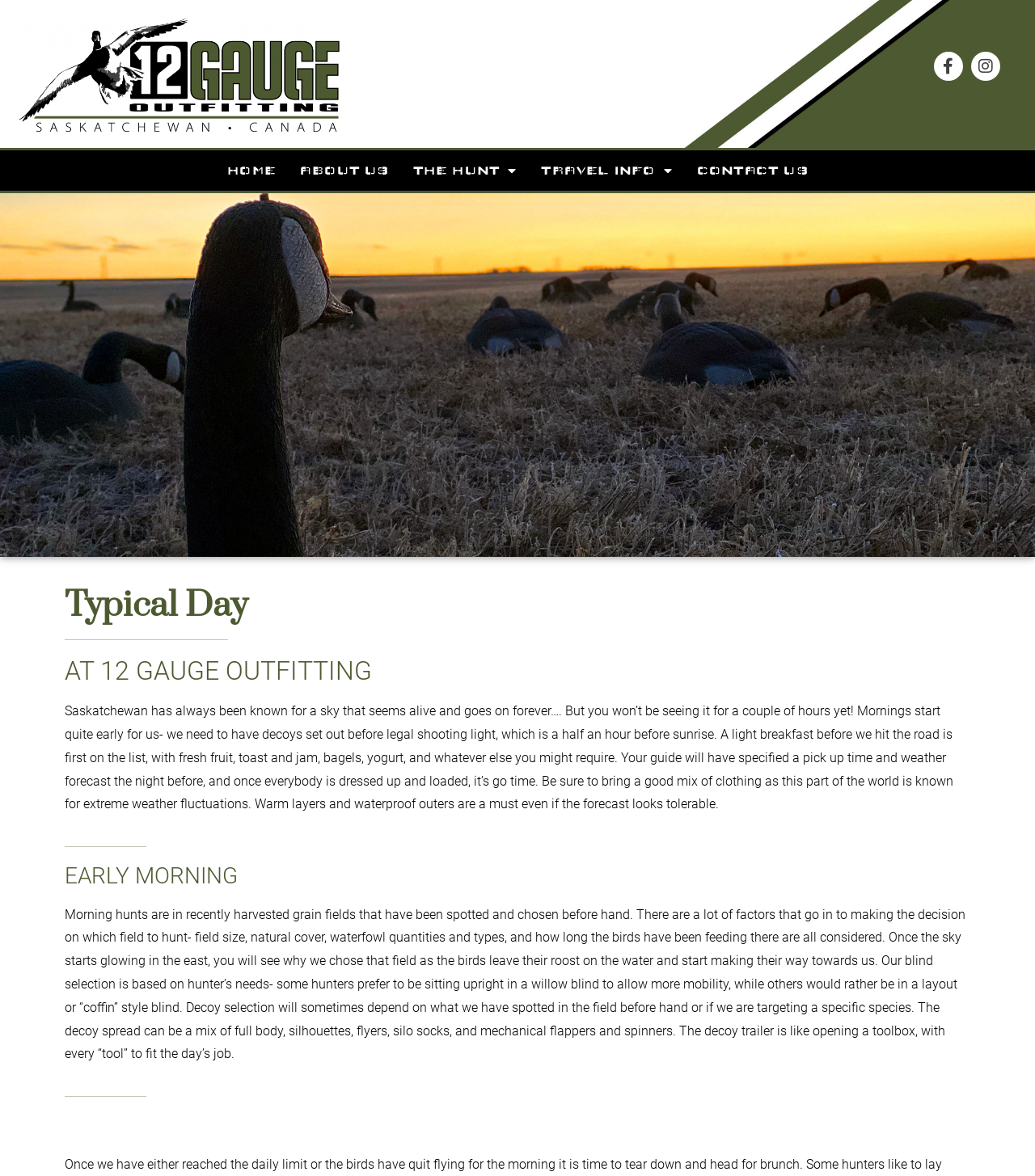Please specify the bounding box coordinates in the format (top-left x, top-left y, bottom-right x, bottom-right y), with all values as floating point numbers between 0 and 1. Identify the bounding box of the UI element described by: Home

[0.208, 0.128, 0.278, 0.162]